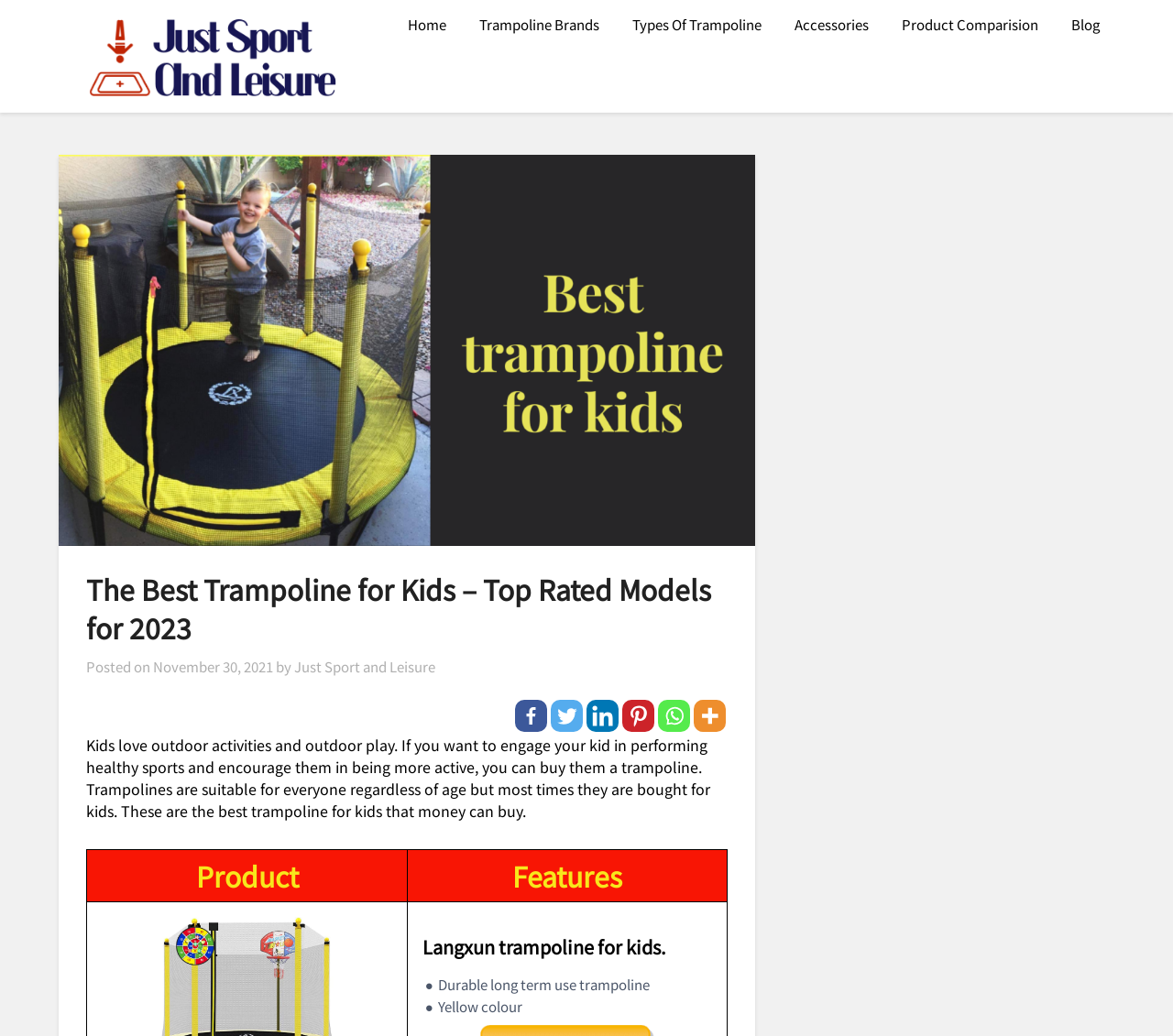Identify and provide the bounding box coordinates of the UI element described: "Types Of Trampoline". The coordinates should be formatted as [left, top, right, bottom], with each number being a float between 0 and 1.

[0.527, 0.0, 0.662, 0.048]